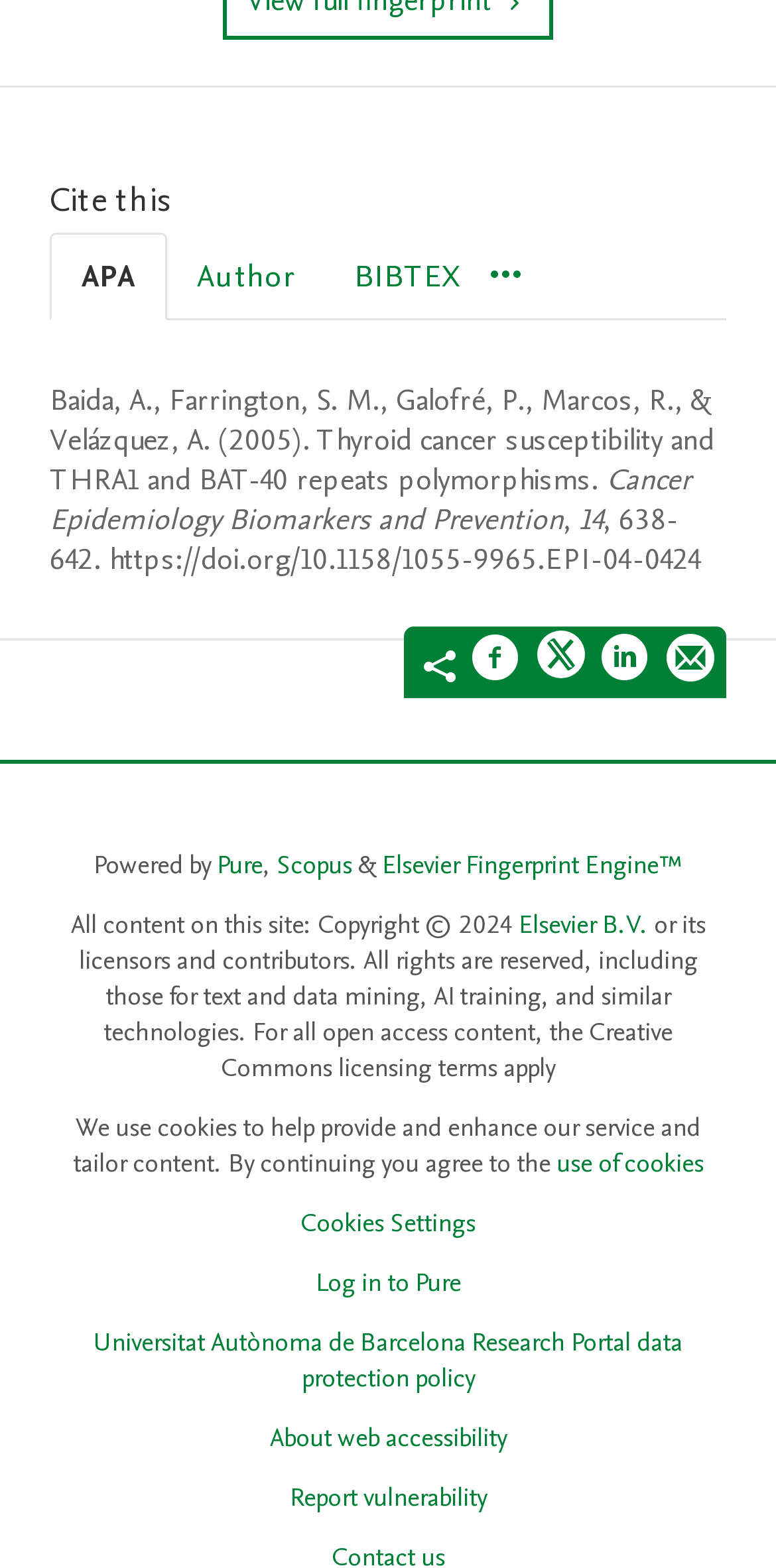Based on the element description Cookies Settings, identify the bounding box of the UI element in the given webpage screenshot. The coordinates should be in the format (top-left x, top-left y, bottom-right x, bottom-right y) and must be between 0 and 1.

[0.387, 0.771, 0.613, 0.791]